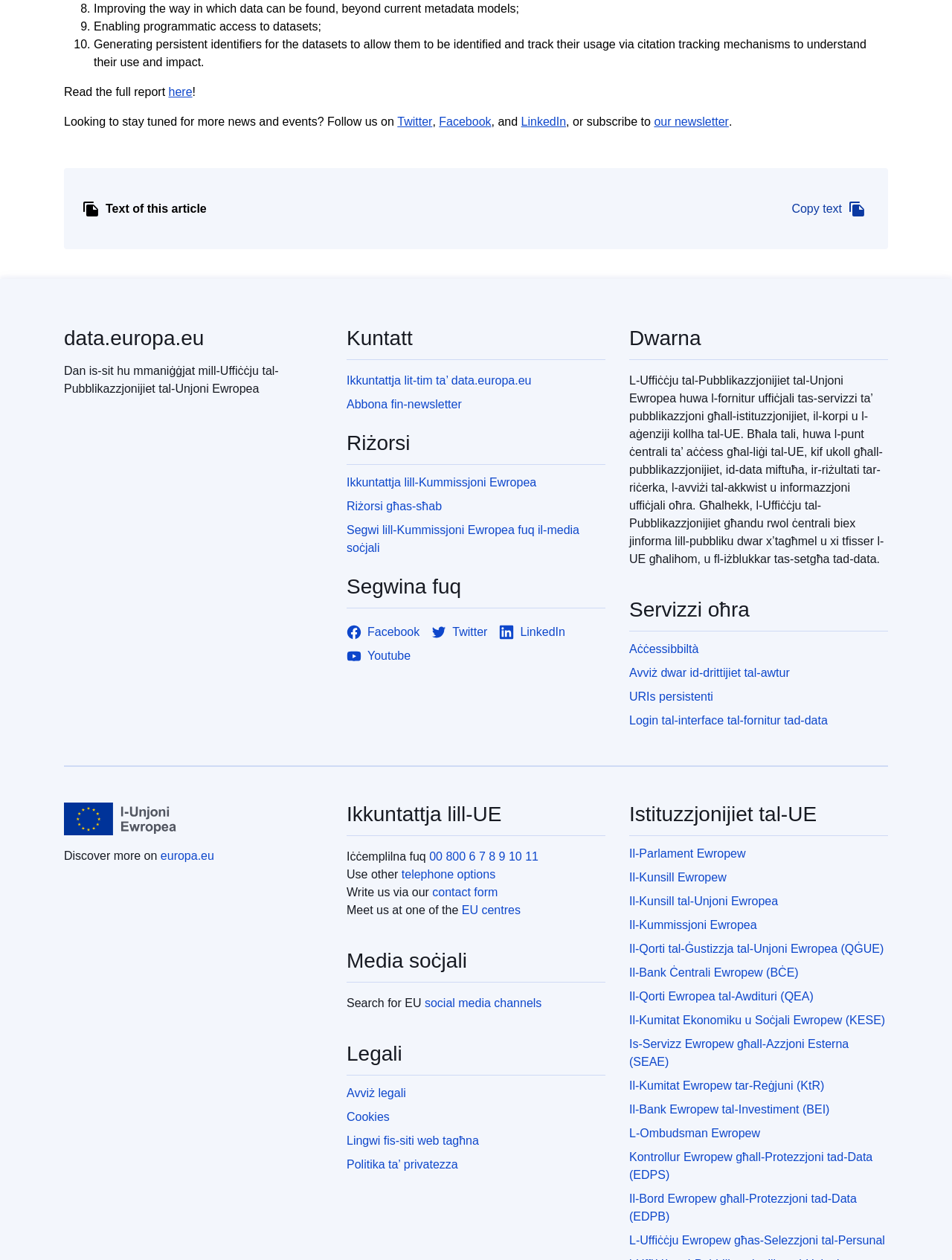Provide the bounding box coordinates of the HTML element described by the text: "Is-Servizz Ewropew għall-Azzjoni Esterna (SEAE)". The coordinates should be in the format [left, top, right, bottom] with values between 0 and 1.

[0.661, 0.822, 0.933, 0.85]